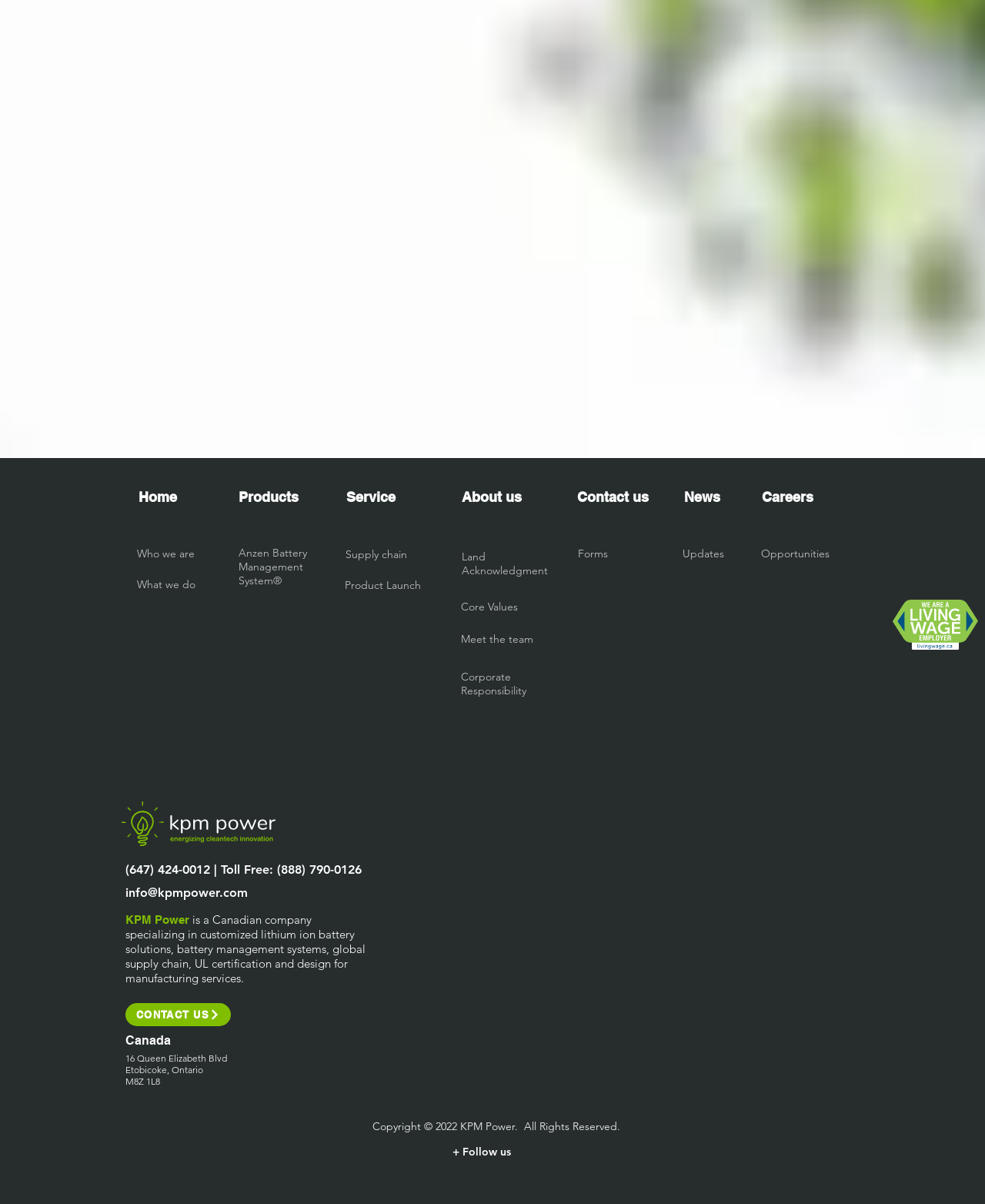What is the location of the company?
Look at the image and answer the question using a single word or phrase.

Etobicoke, Ontario